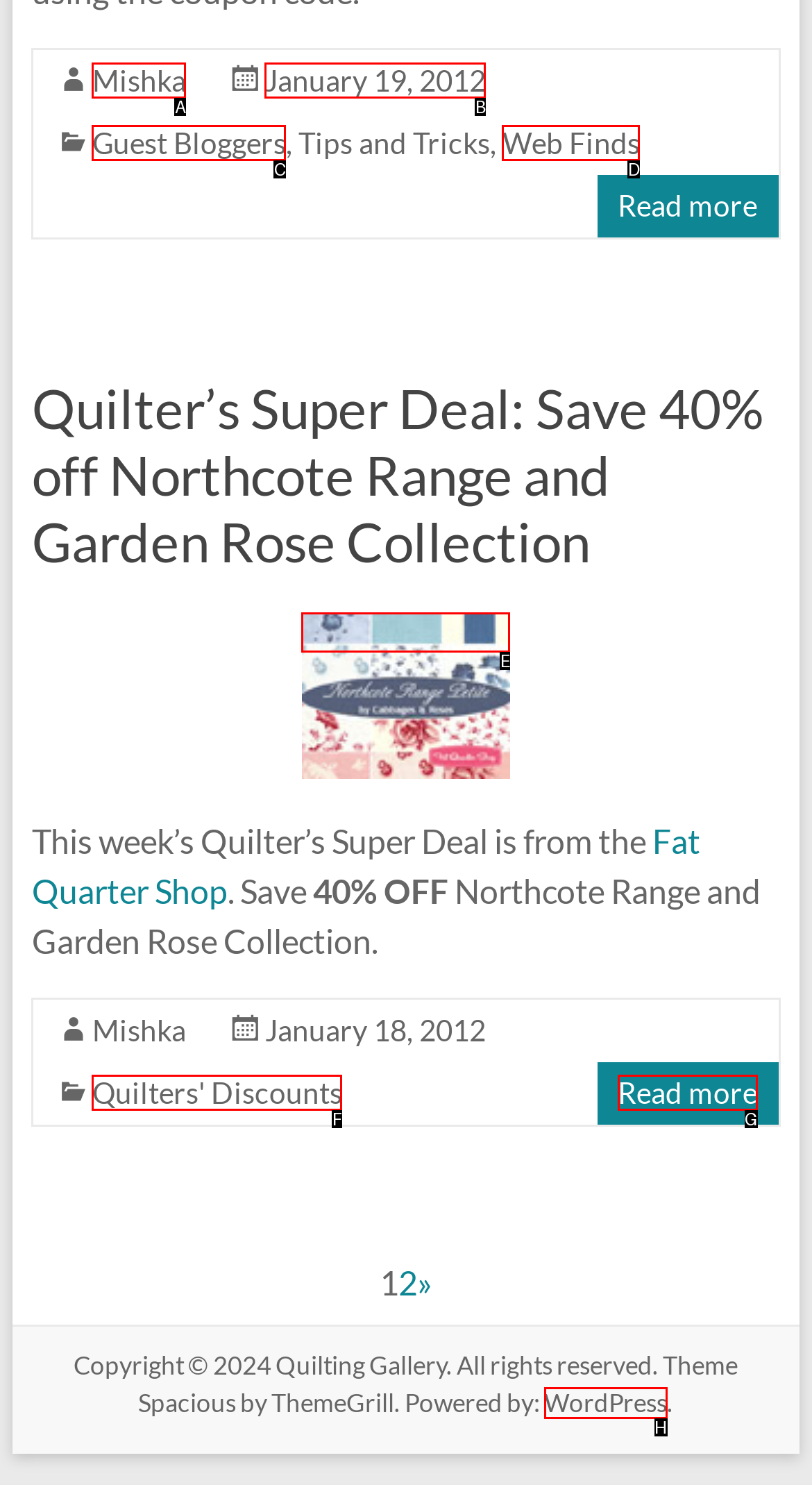Pick the option that best fits the description: January 19, 2012January 24, 2012. Reply with the letter of the matching option directly.

B